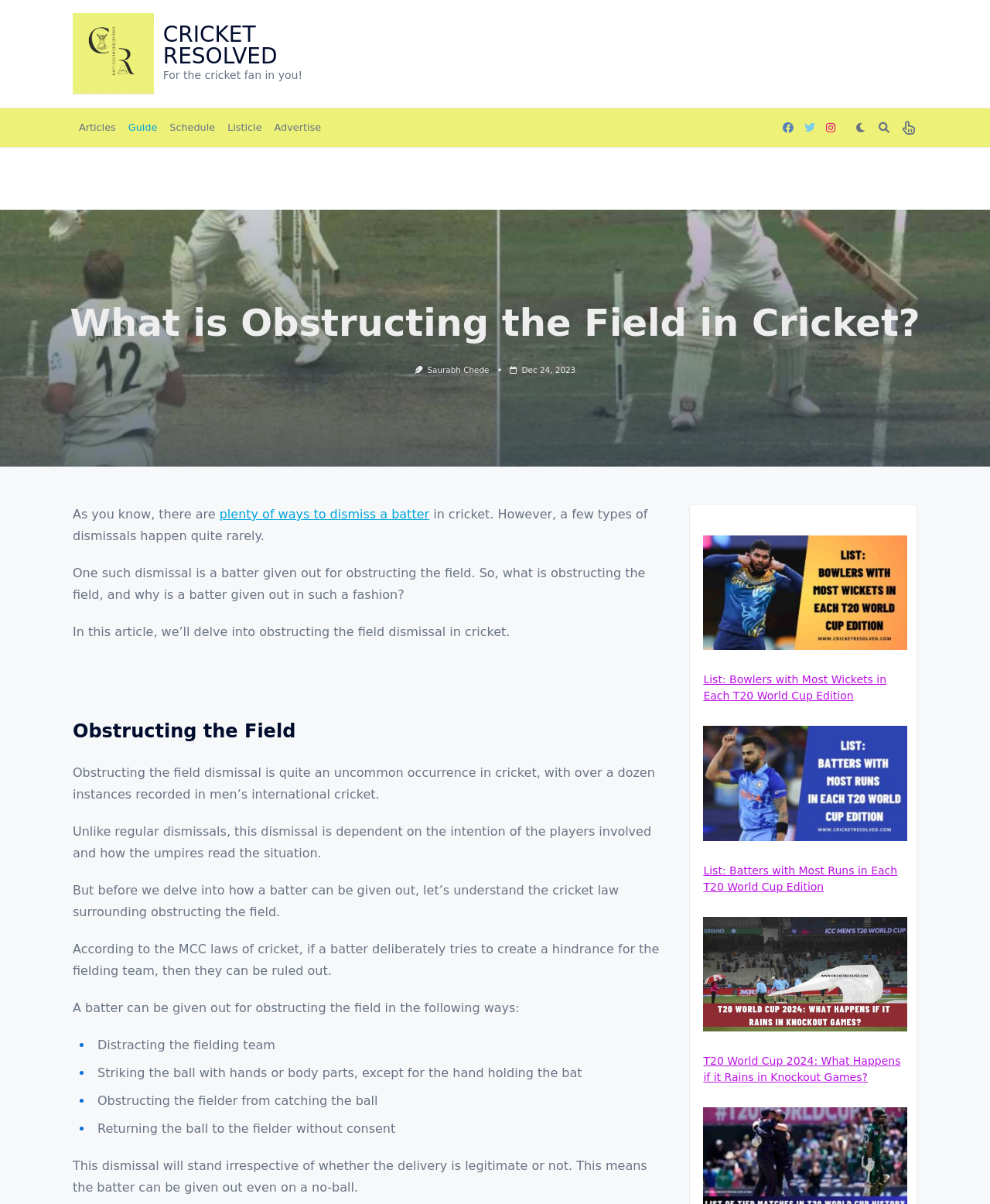What is the website's name?
Answer the question with as much detail as possible.

The website's name is 'Cricket Resolved' as indicated by the link element with the text 'Cricket Resolved' at the top left corner of the webpage.